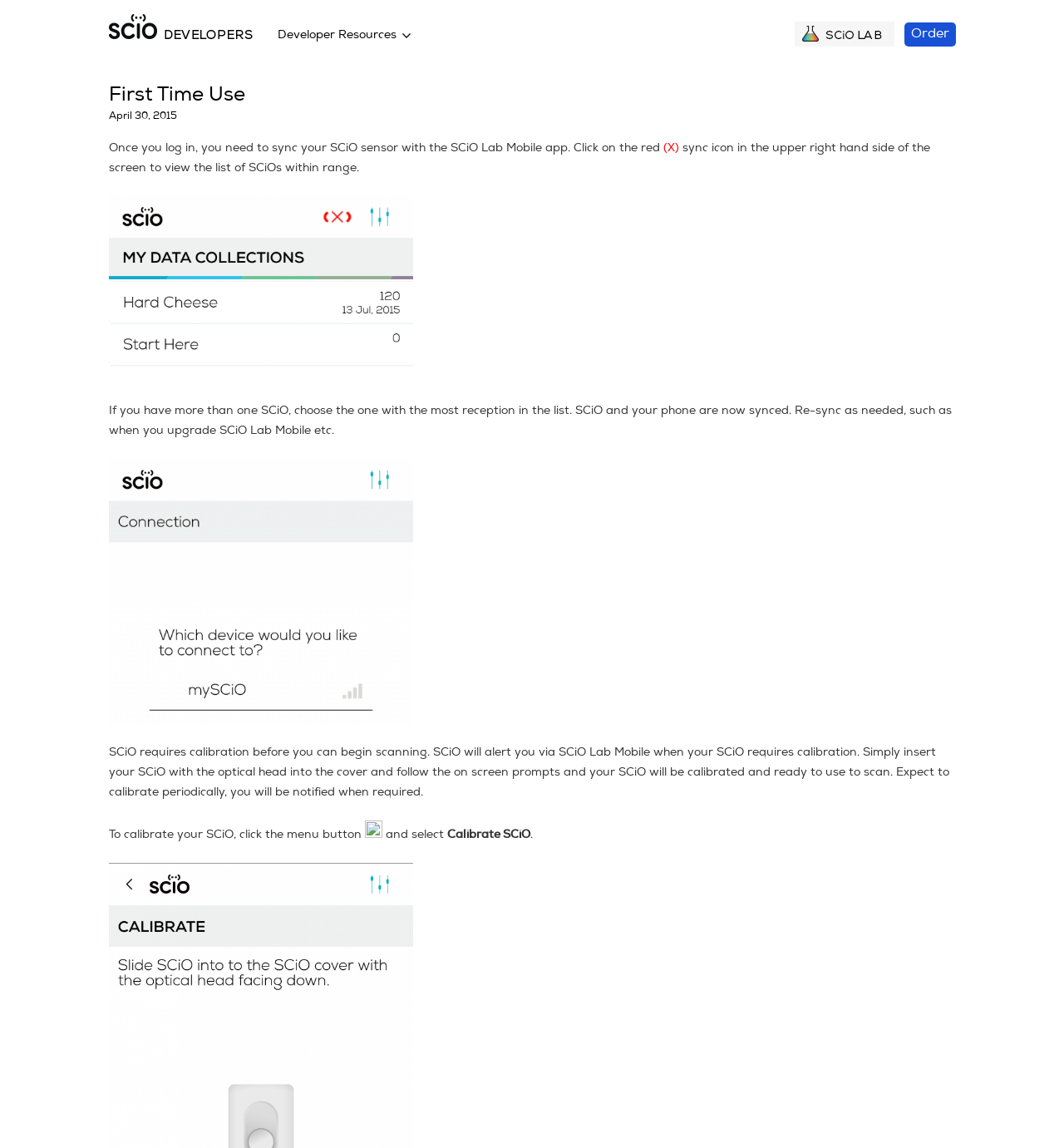Use a single word or phrase to answer the following:
How do I calibrate my SCiO?

Click menu button and select Calibrate SCiO